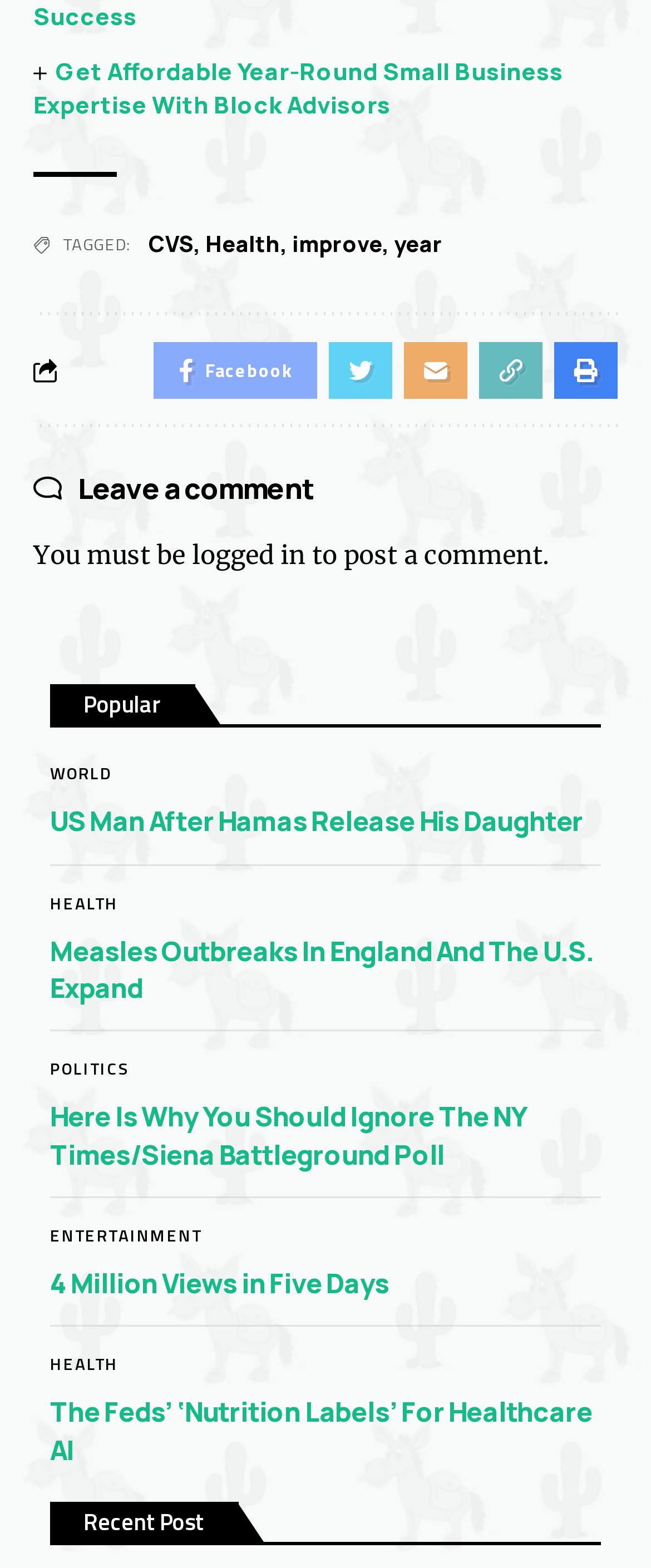Look at the image and answer the question in detail:
What is the purpose of the 'Leave a comment' section?

The 'Leave a comment' section is present below the article headings, and it is accompanied by a message stating 'You must be logged in to post a comment', which implies that the purpose of this section is to allow users to post their comments.